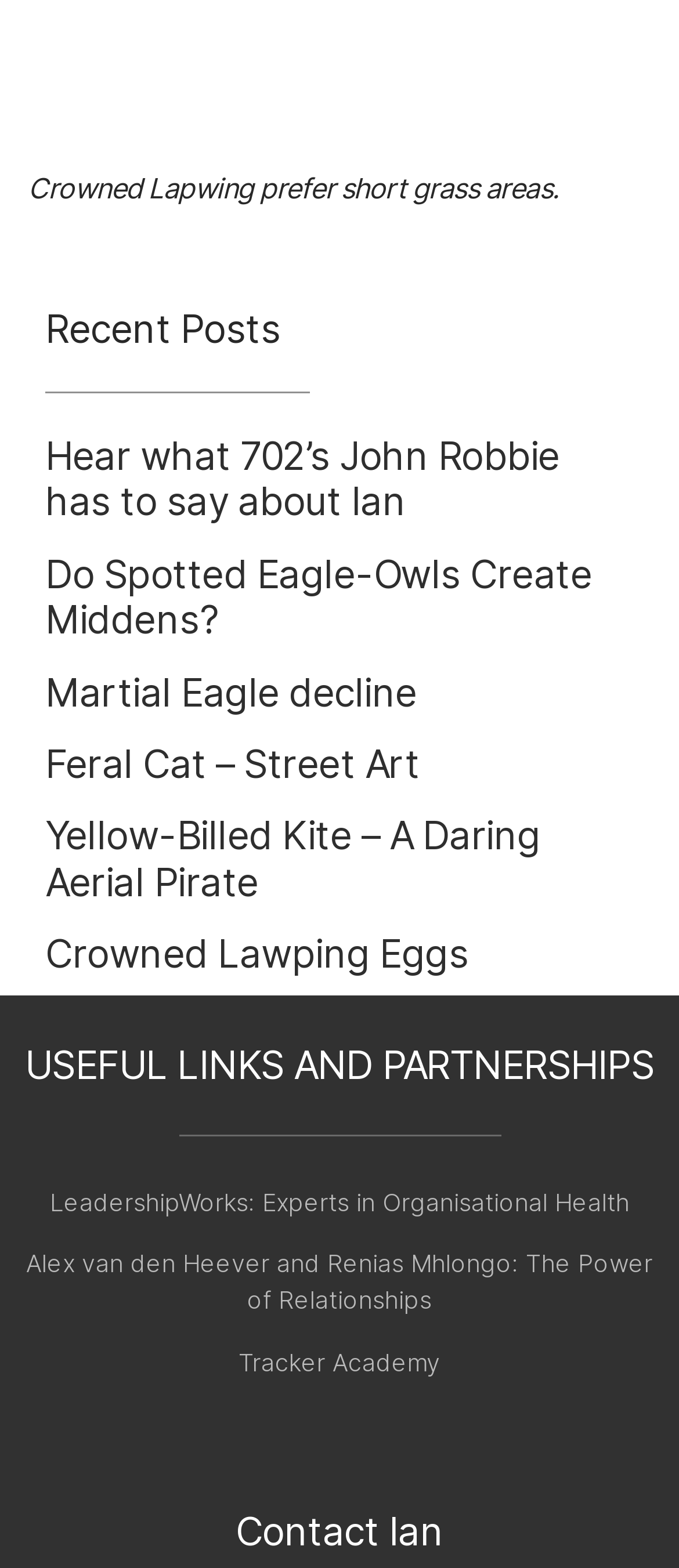Given the description: "Tracker Academy", determine the bounding box coordinates of the UI element. The coordinates should be formatted as four float numbers between 0 and 1, [left, top, right, bottom].

[0.351, 0.859, 0.649, 0.878]